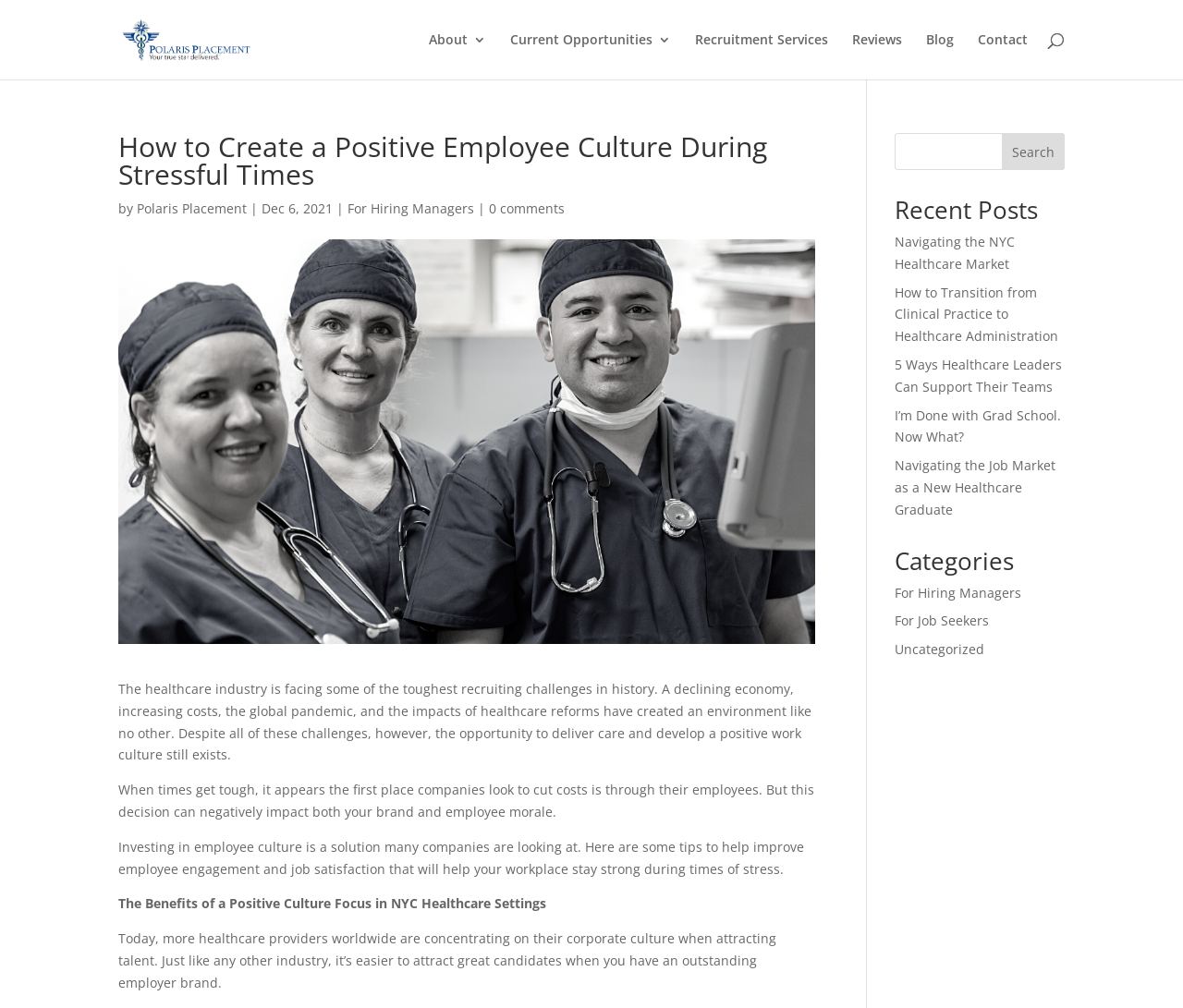What categories are listed?
Based on the visual content, answer with a single word or a brief phrase.

3